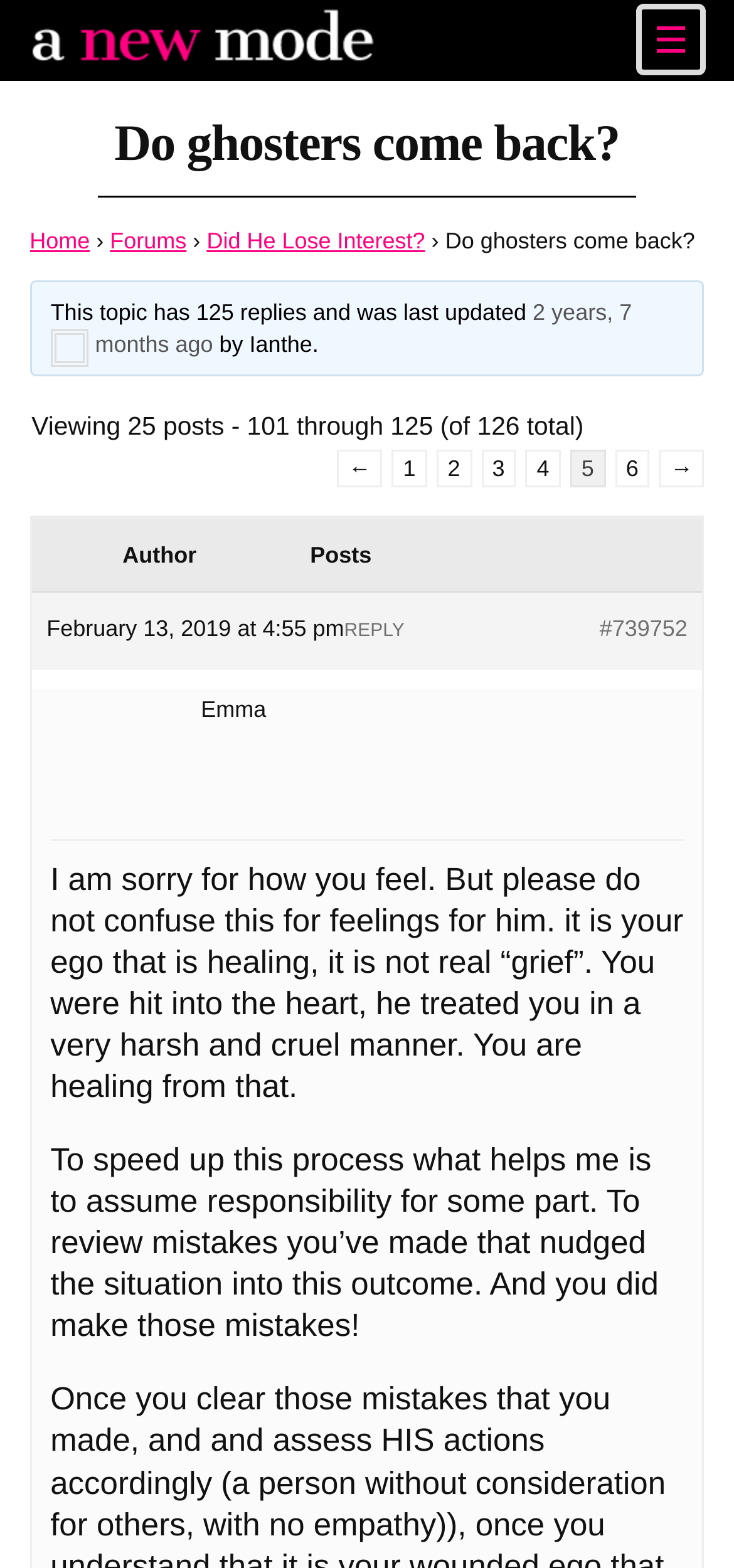Please determine the bounding box coordinates of the element to click on in order to accomplish the following task: "Click the 'Home' link". Ensure the coordinates are four float numbers ranging from 0 to 1, i.e., [left, top, right, bottom].

[0.04, 0.145, 0.122, 0.162]